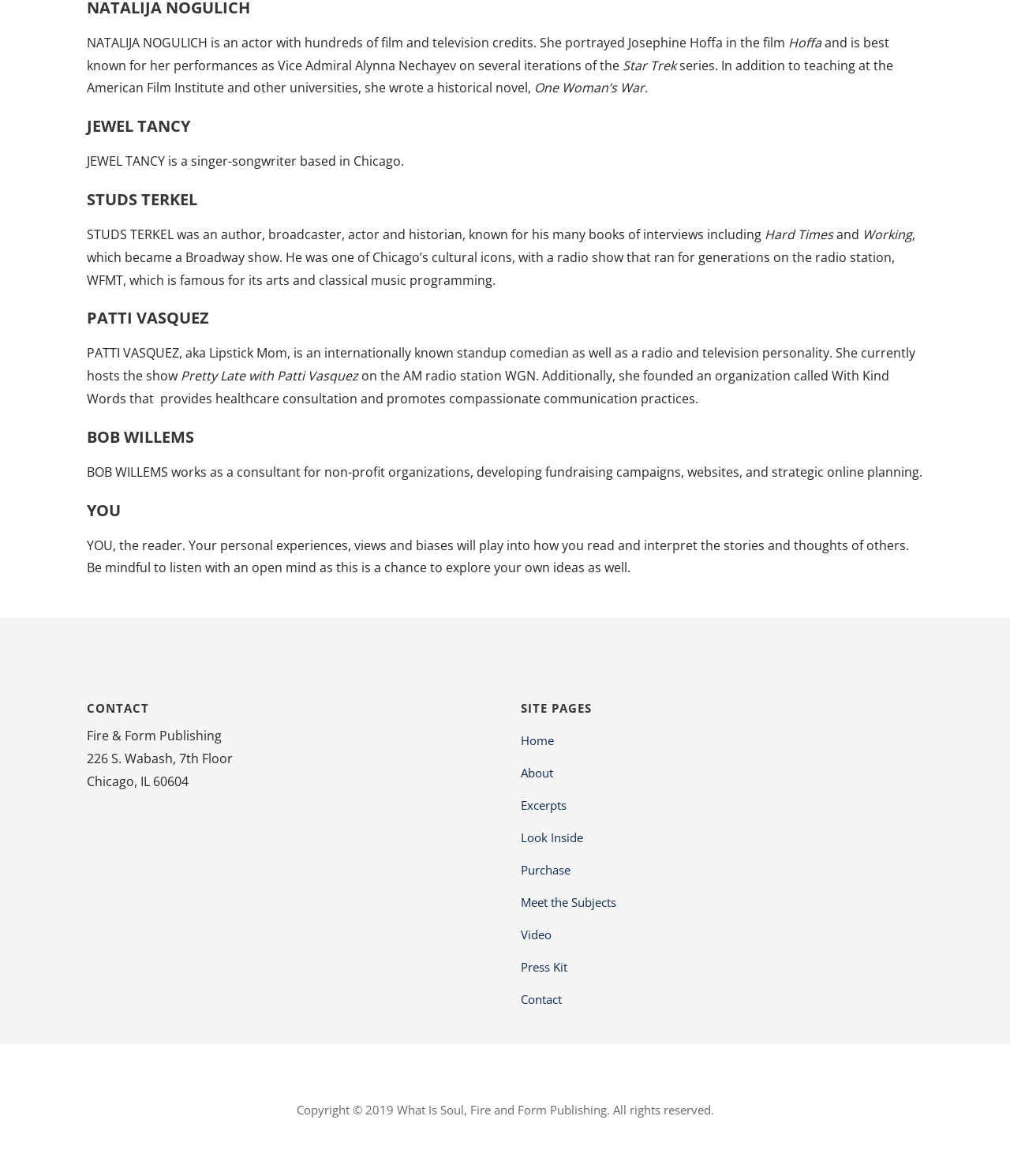Given the description "Meet the Subjects", determine the bounding box of the corresponding UI element.

[0.516, 0.754, 0.914, 0.781]